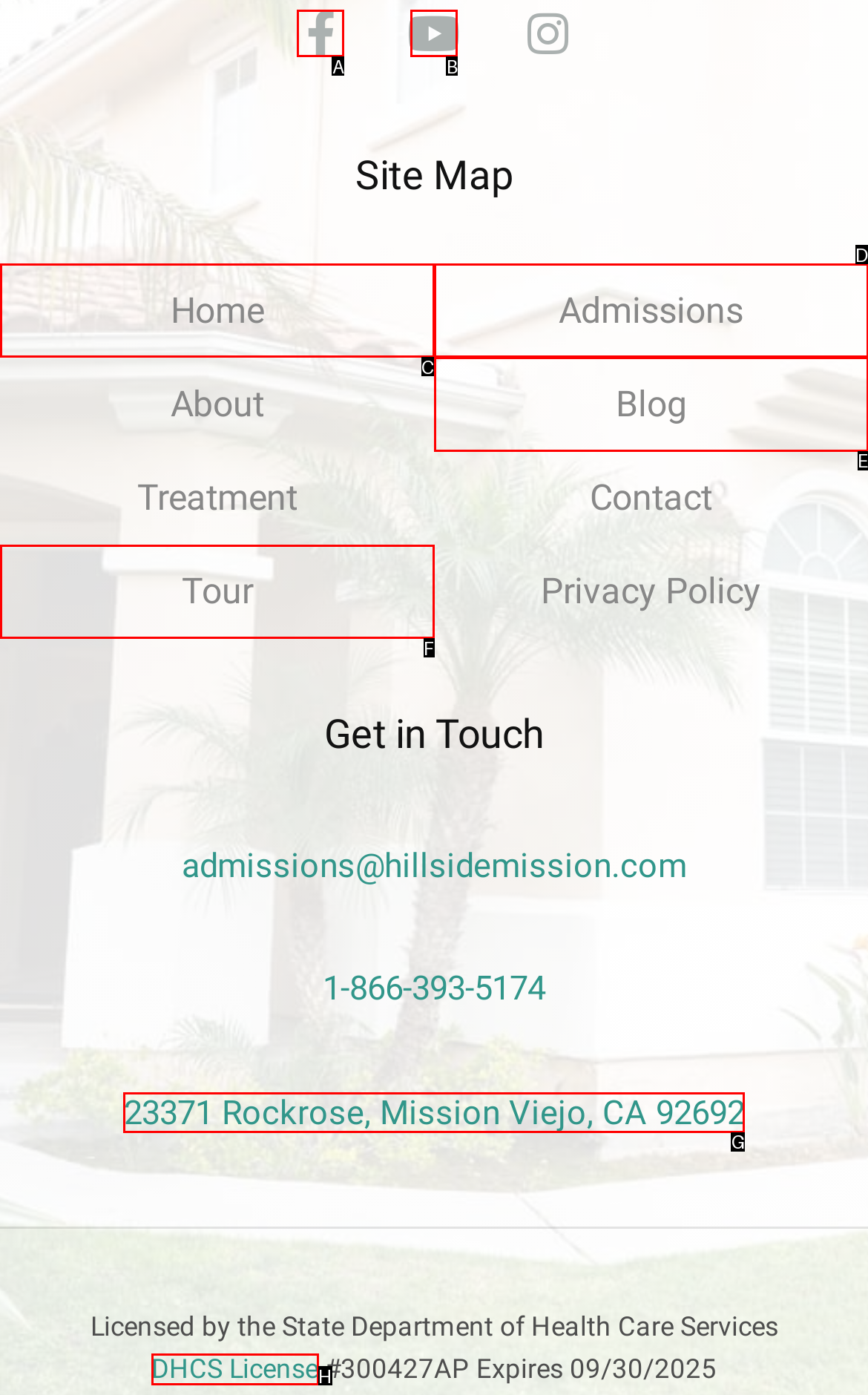Point out the option that aligns with the description: Tour
Provide the letter of the corresponding choice directly.

F